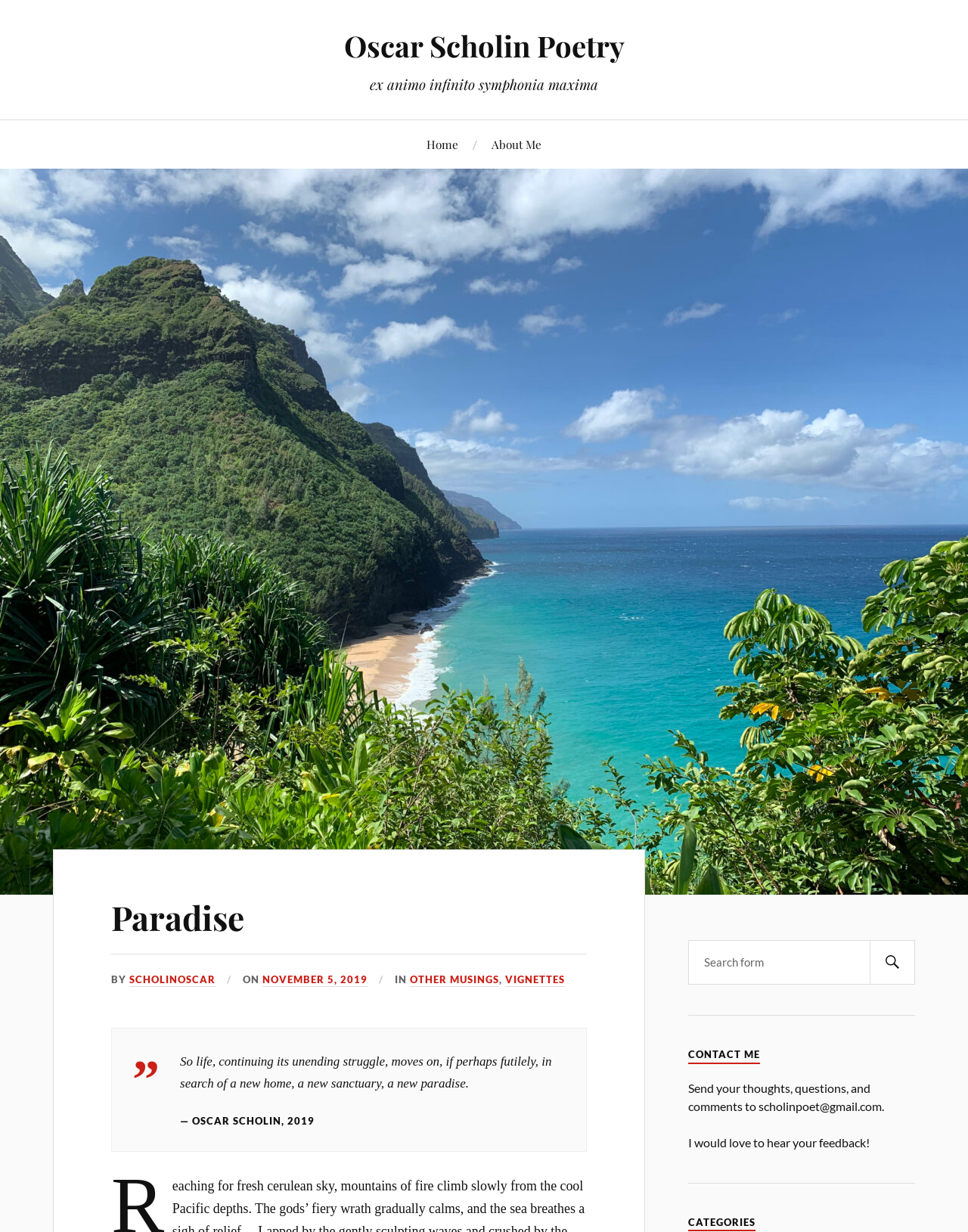Identify the bounding box coordinates for the UI element mentioned here: "About Me". Provide the coordinates as four float values between 0 and 1, i.e., [left, top, right, bottom].

[0.508, 0.098, 0.559, 0.137]